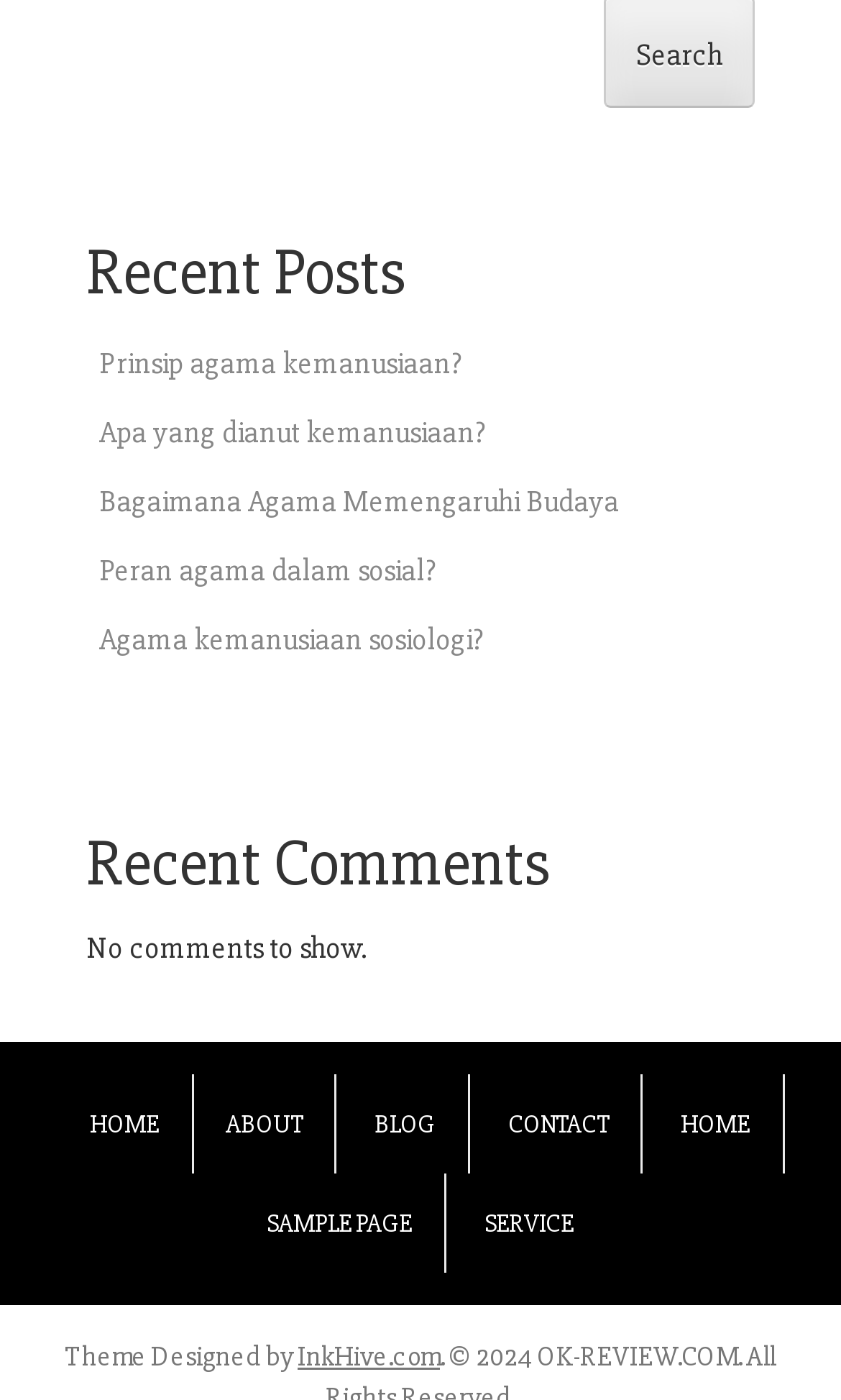Mark the bounding box of the element that matches the following description: "Prinsip agama kemanusiaan?".

[0.118, 0.247, 0.551, 0.273]